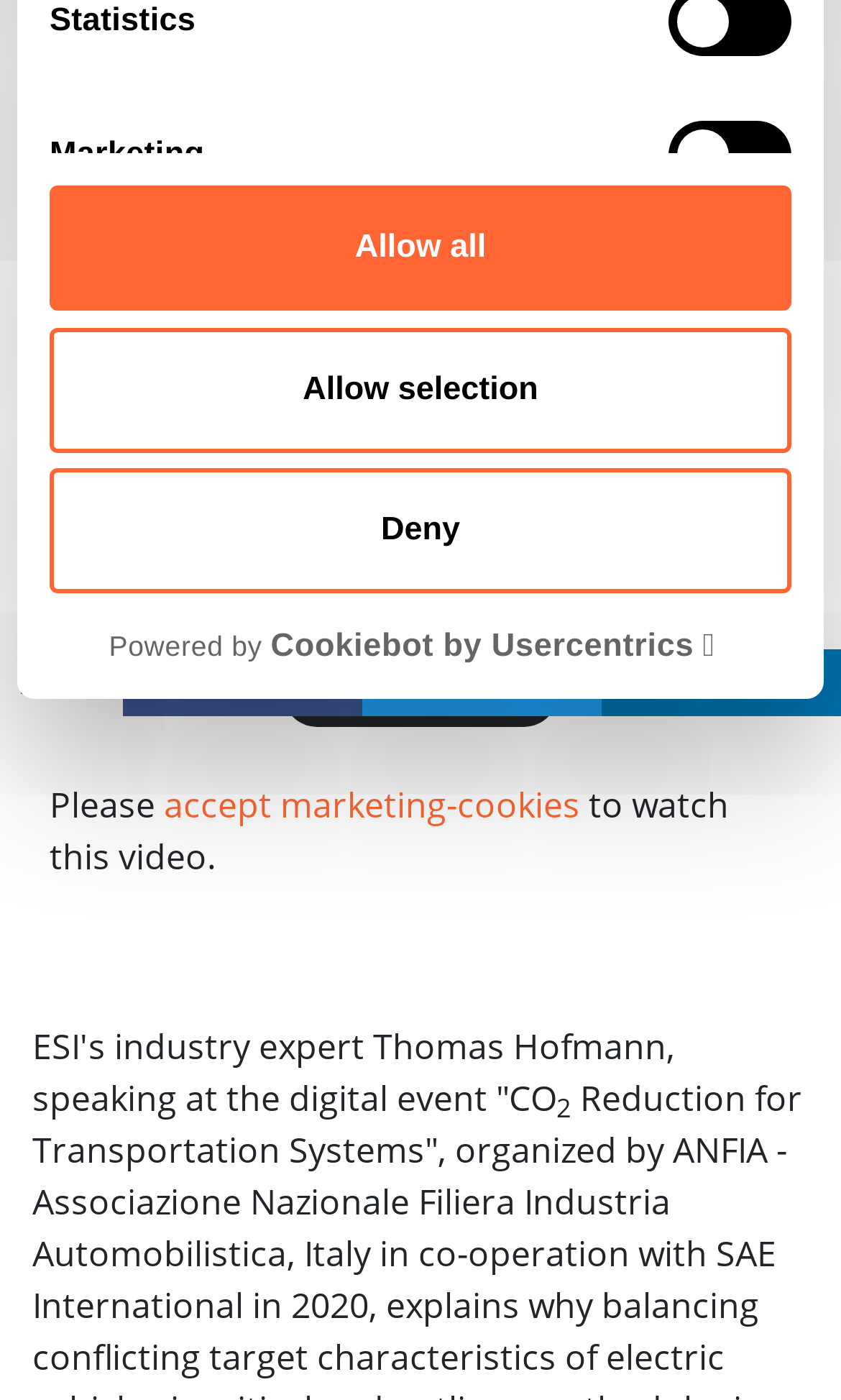Identify the bounding box of the UI element described as follows: "Powered by Cookiebot by Usercentrics". Provide the coordinates as four float numbers in the range of 0 to 1 [left, top, right, bottom].

[0.059, 0.447, 0.941, 0.476]